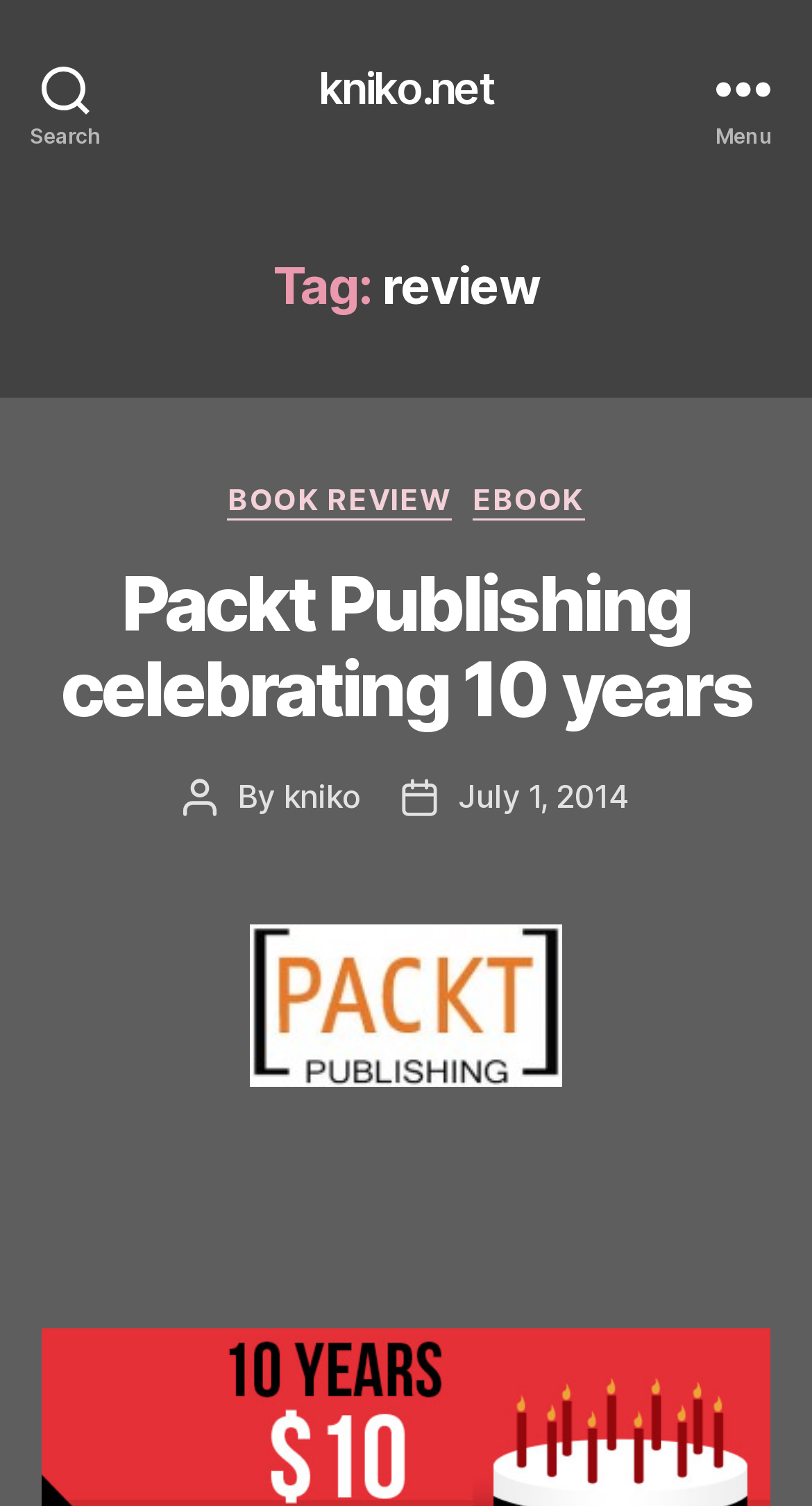Find the bounding box coordinates of the clickable area required to complete the following action: "Visit the homepage".

[0.392, 0.044, 0.608, 0.073]